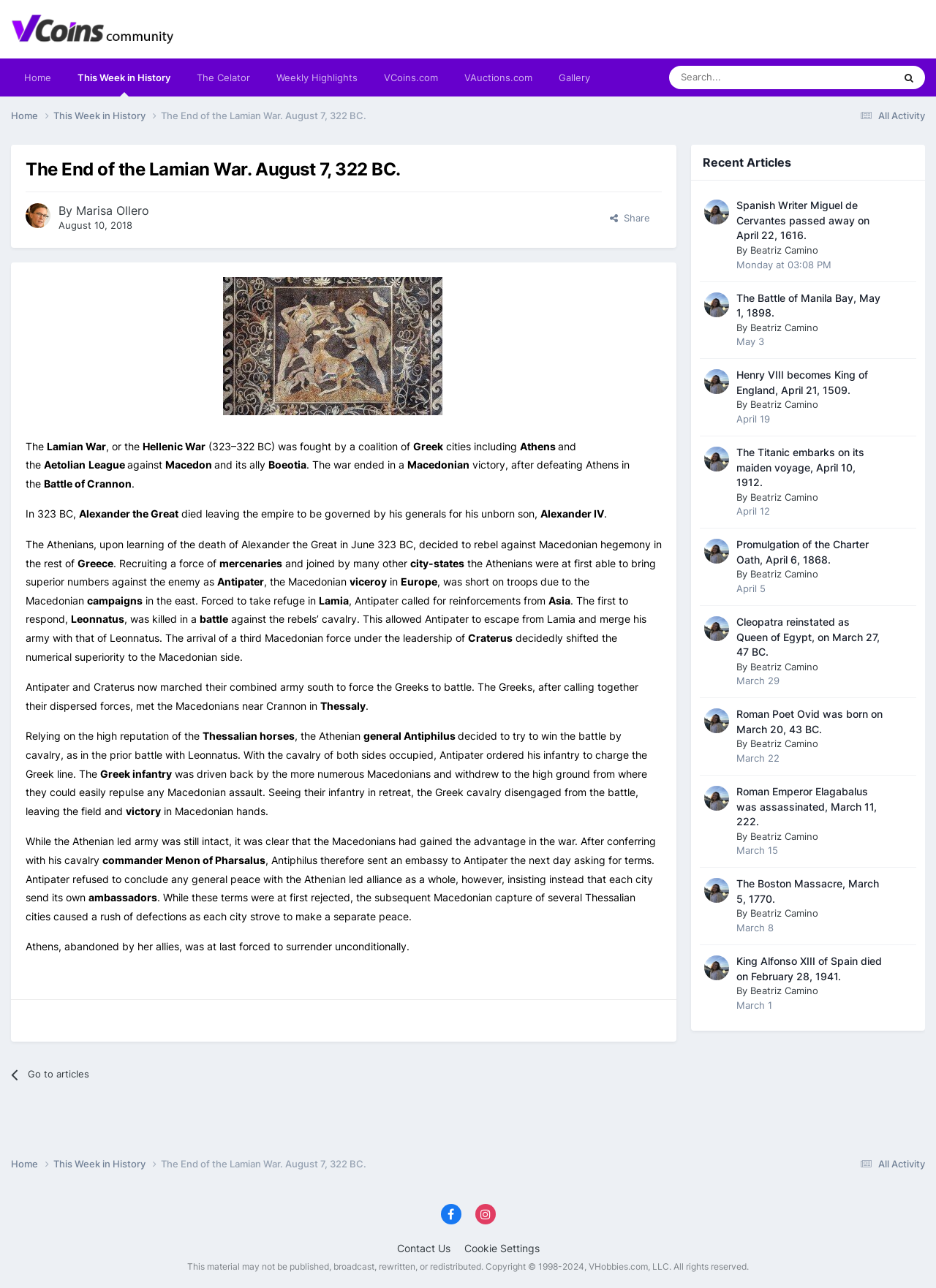Please identify the bounding box coordinates of the area that needs to be clicked to fulfill the following instruction: "Read this article."

[0.027, 0.124, 0.428, 0.14]